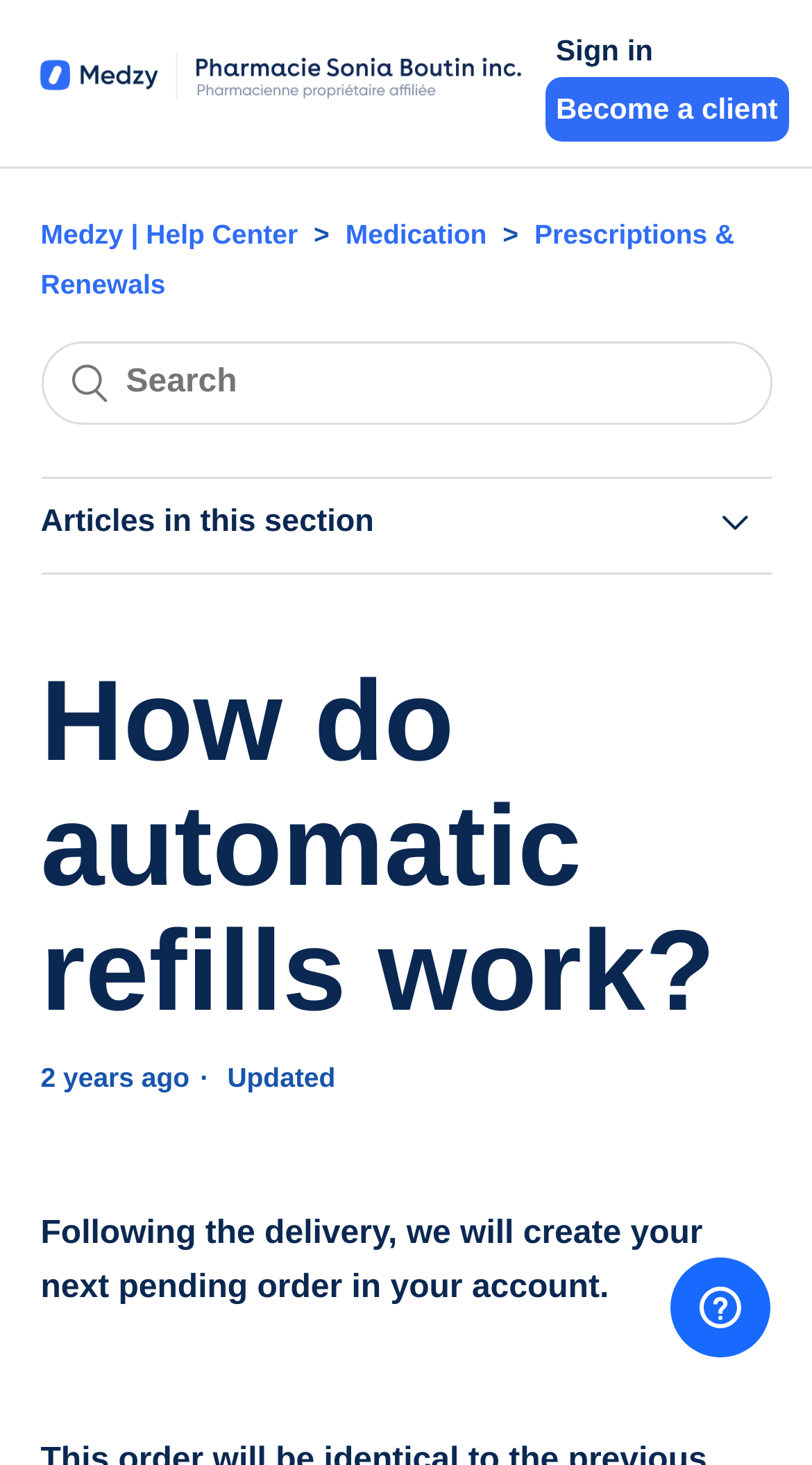What is the name of the help center?
Look at the screenshot and respond with a single word or phrase.

Medzy | Help Center